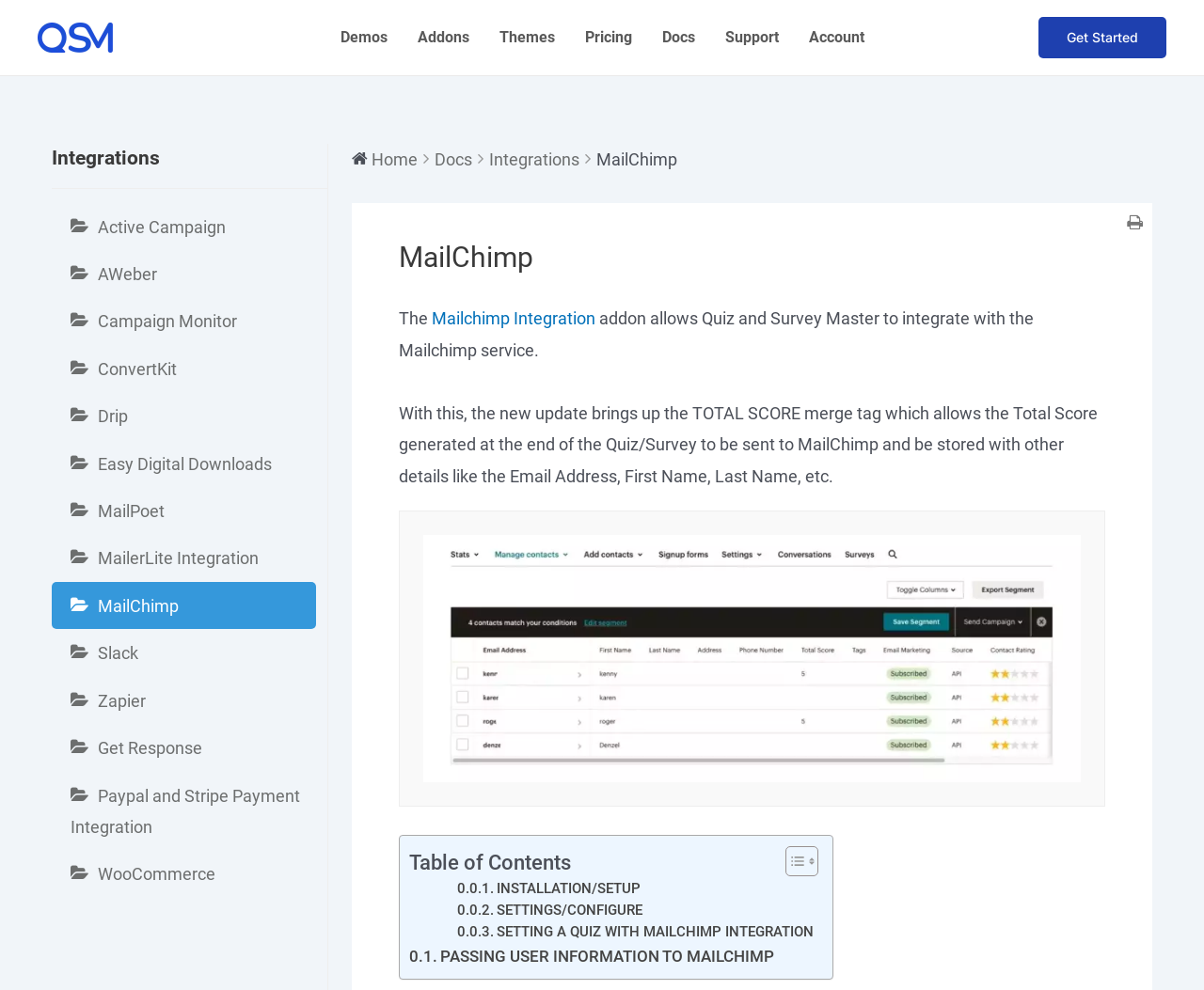Identify the bounding box coordinates for the UI element described as follows: "parent_node: MailChimp title="Print this article"". Ensure the coordinates are four float numbers between 0 and 1, formatted as [left, top, right, bottom].

[0.936, 0.21, 0.949, 0.242]